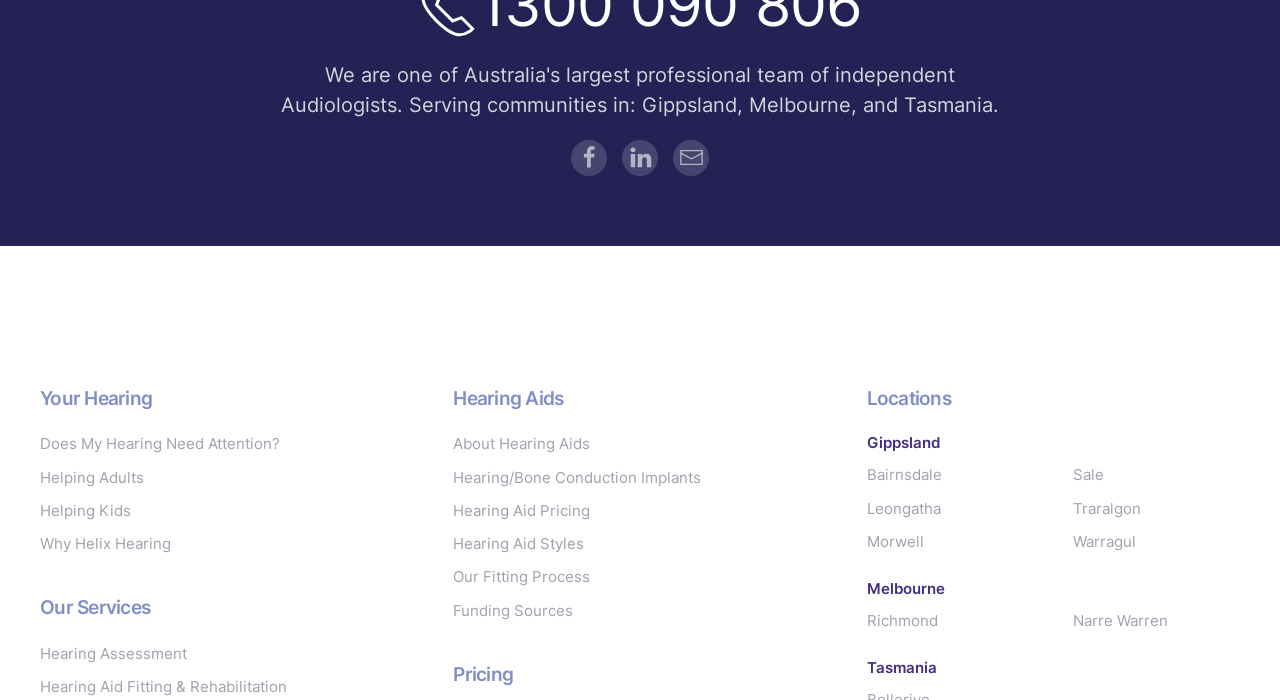Specify the bounding box coordinates of the element's area that should be clicked to execute the given instruction: "Learn about 'Hearing Aids'". The coordinates should be four float numbers between 0 and 1, i.e., [left, top, right, bottom].

[0.354, 0.618, 0.646, 0.651]